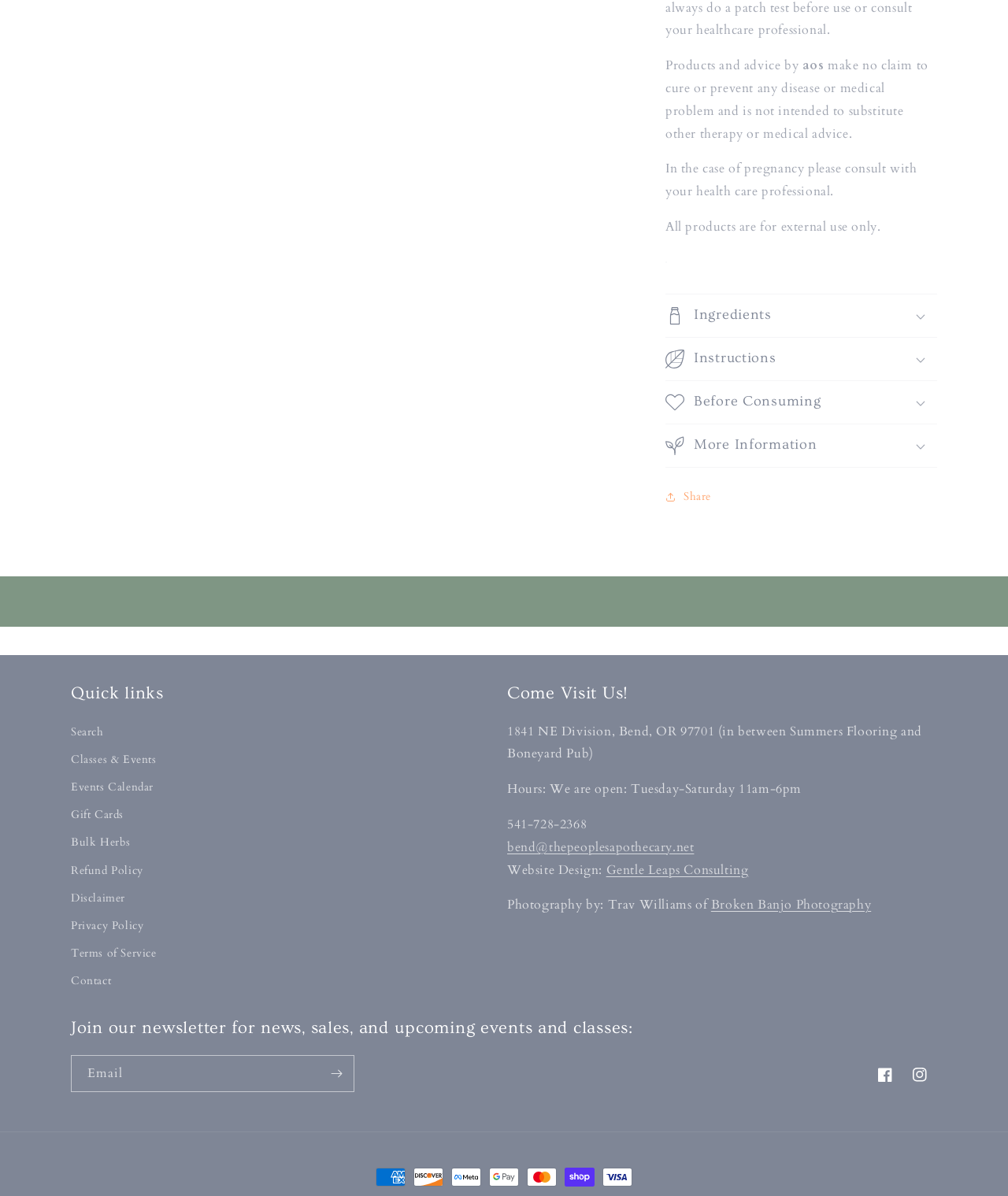Identify the coordinates of the bounding box for the element that must be clicked to accomplish the instruction: "Enter email address".

[0.071, 0.883, 0.351, 0.913]